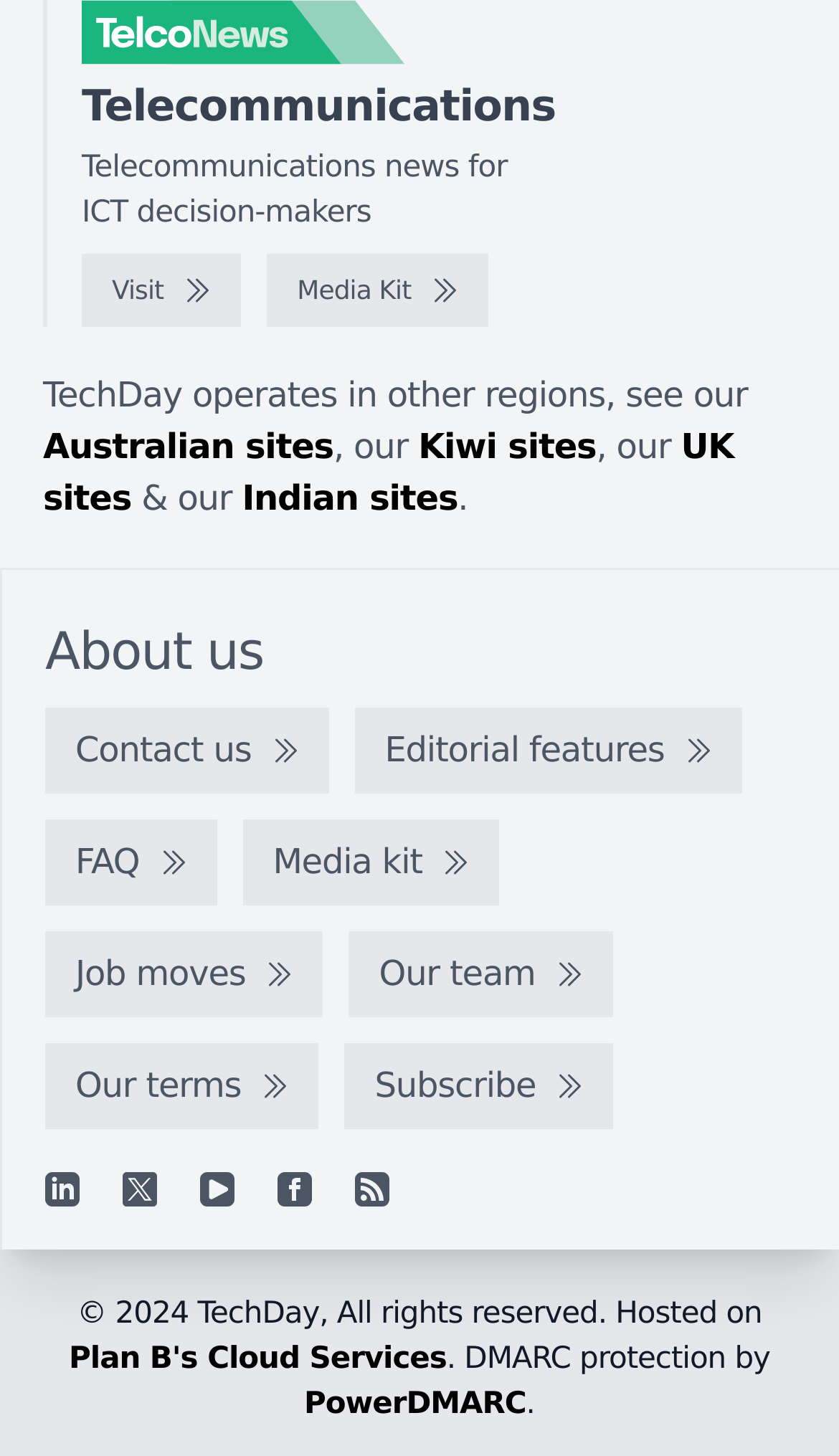Respond to the question below with a single word or phrase:
How many regions does TechDay operate in?

4